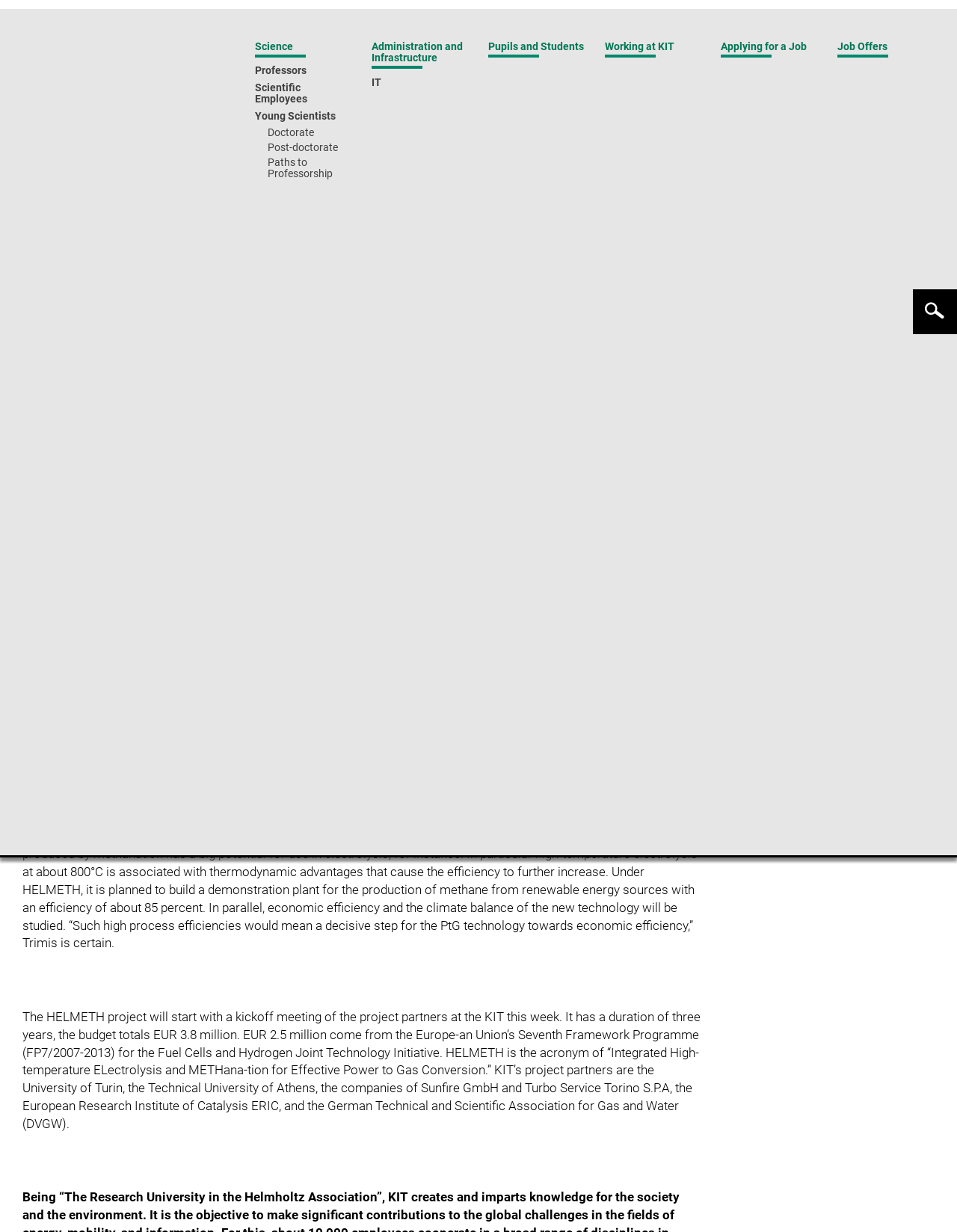Respond with a single word or phrase to the following question: What is the topic of the 'Power to Gas' press release?

Energy